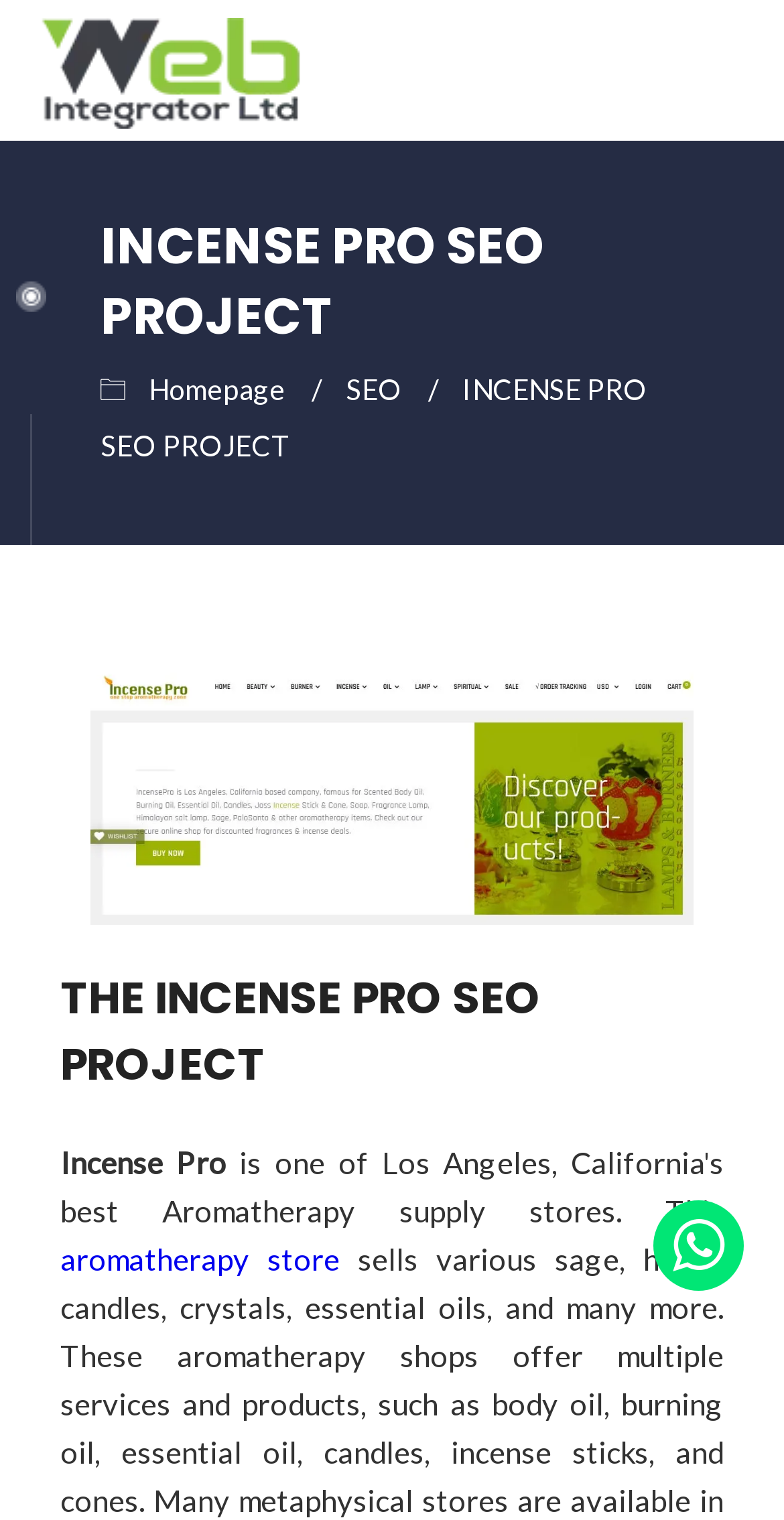How many links are in the top navigation bar?
Please use the image to deliver a detailed and complete answer.

The top navigation bar contains three links: 'Homepage', 'SEO', and an empty link. This can be determined by examining the link elements with y-coordinates between 0.245 and 0.267.